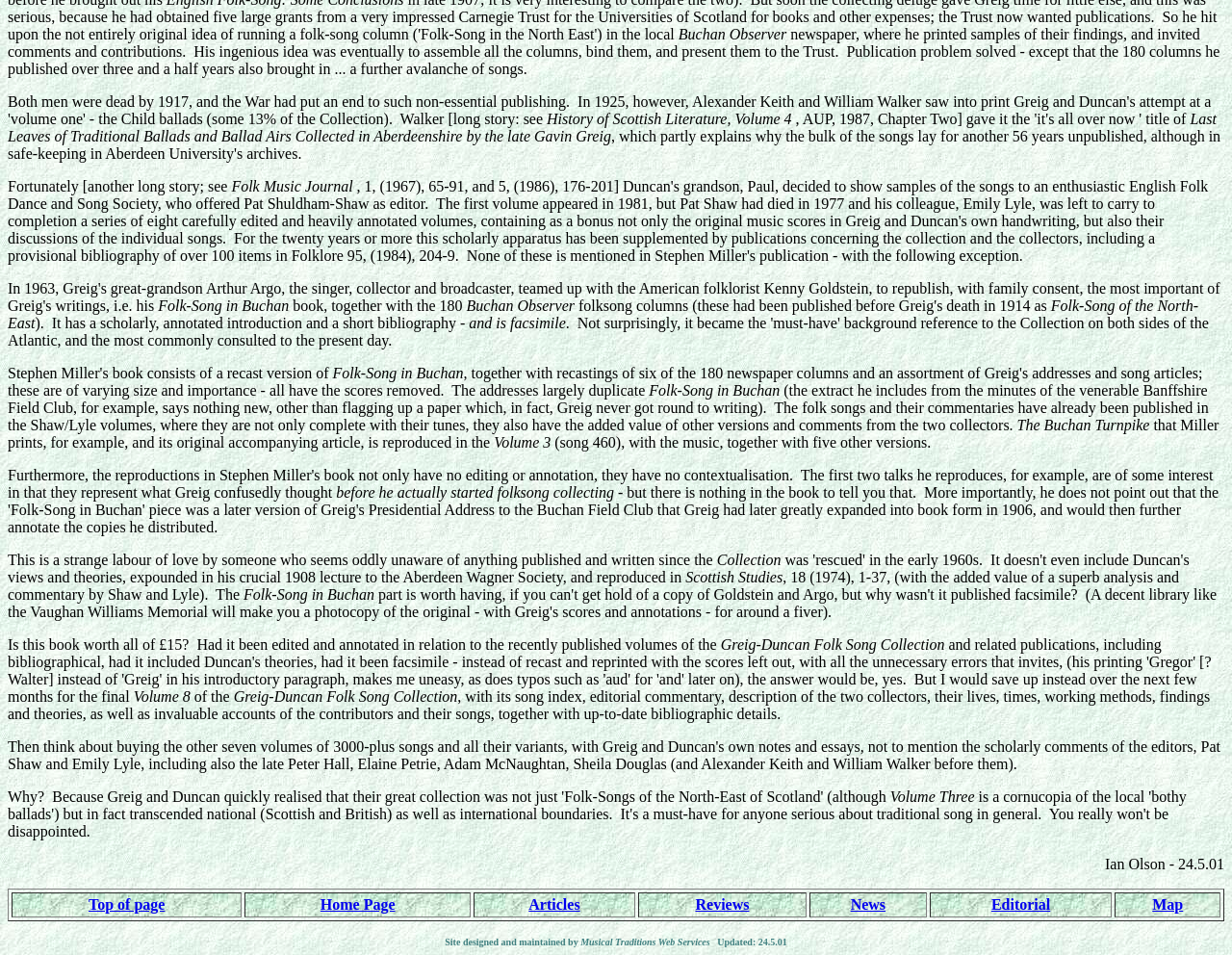Identify the bounding box coordinates for the UI element described by the following text: "Bruce Perens". Provide the coordinates as four float numbers between 0 and 1, in the format [left, top, right, bottom].

None